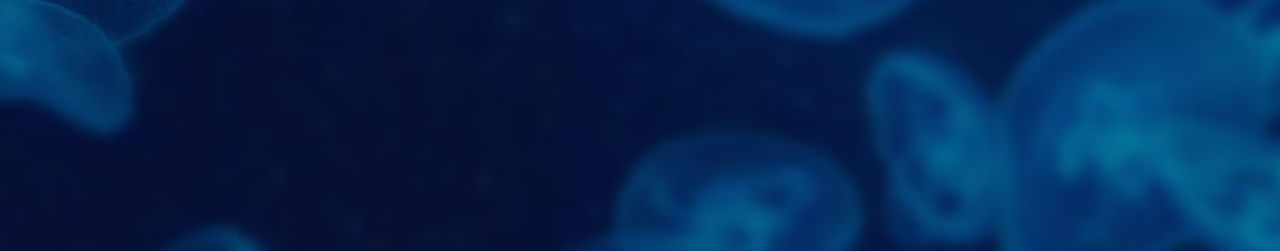What shapes are floating in the composition?
Please provide a single word or phrase answer based on the image.

Jellyfish